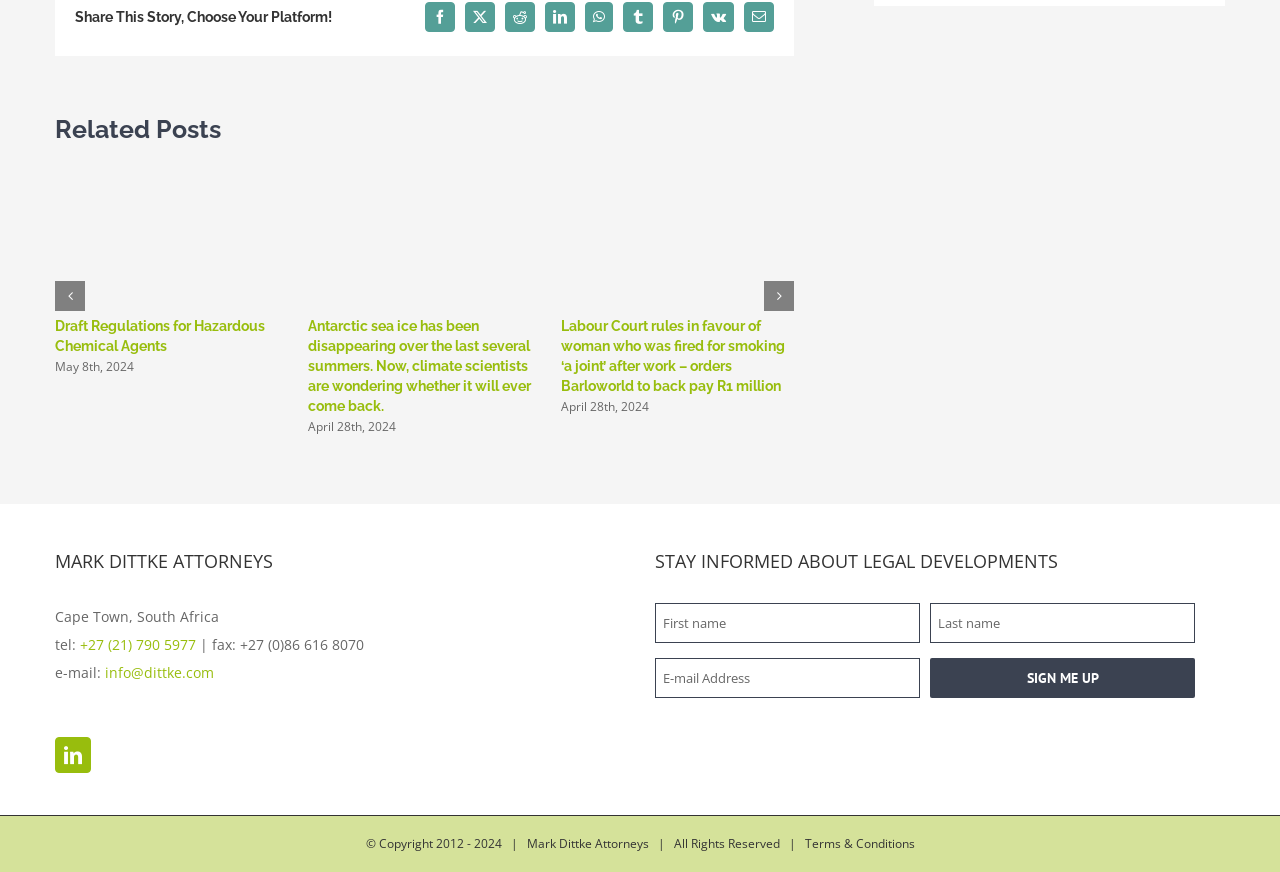Please provide a short answer using a single word or phrase for the question:
What is the title of the law firm?

Mark Dittke Attorneys